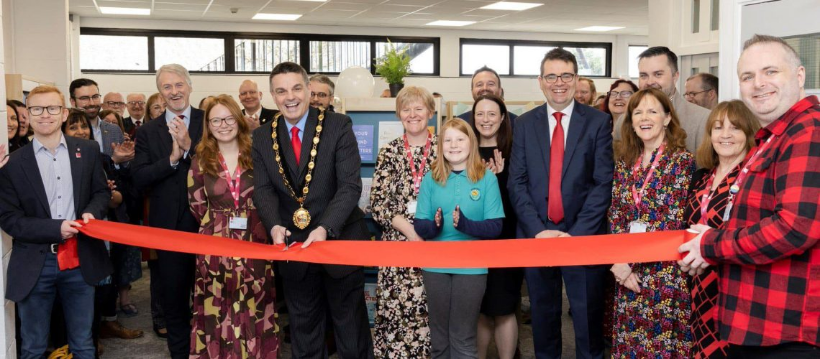Elaborate on the image with a comprehensive description.

The image captures a momentous occasion at the official reopening of Pencoed Library, celebrating its transformation in honor of its 50th anniversary. A diverse group of attendees, including dignitaries and community members, gather around a red ribbon that is about to be cut. The central figure, a man in formal attire adorned with a chain of office, appears poised to inaugurate the revamped space, flanked by smiling children and adults in colorful outfits that reflect the celebratory atmosphere. Behind them, visitors and supporters array in joyful anticipation, creating a backdrop of community spirit. This event highlights the library’s commitment to serving the community with enhanced facilities and welcoming environments, inspired by funding initiatives aimed at fostering accessibility and sustainability in public spaces.